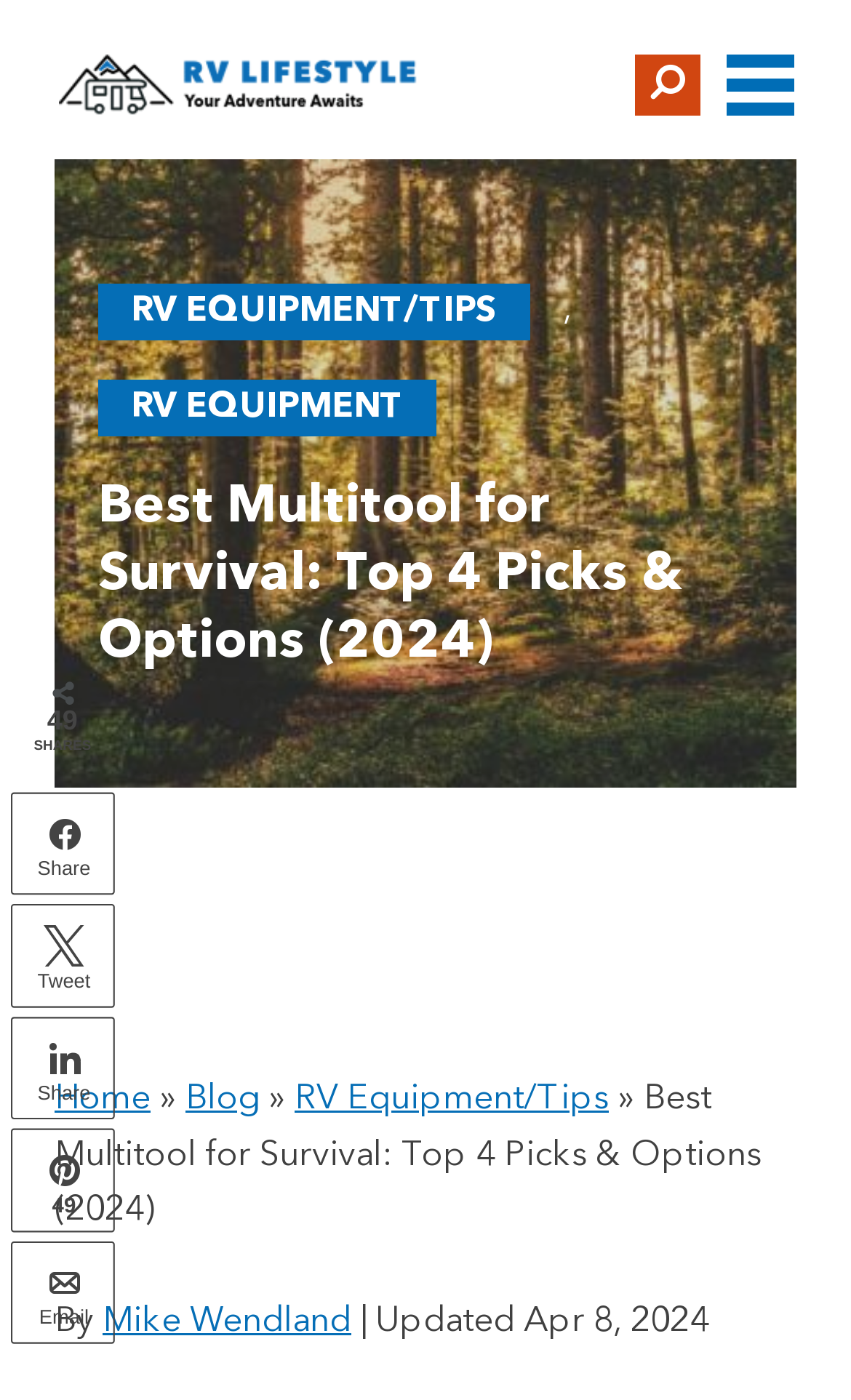Given the description "Home", determine the bounding box of the corresponding UI element.

None